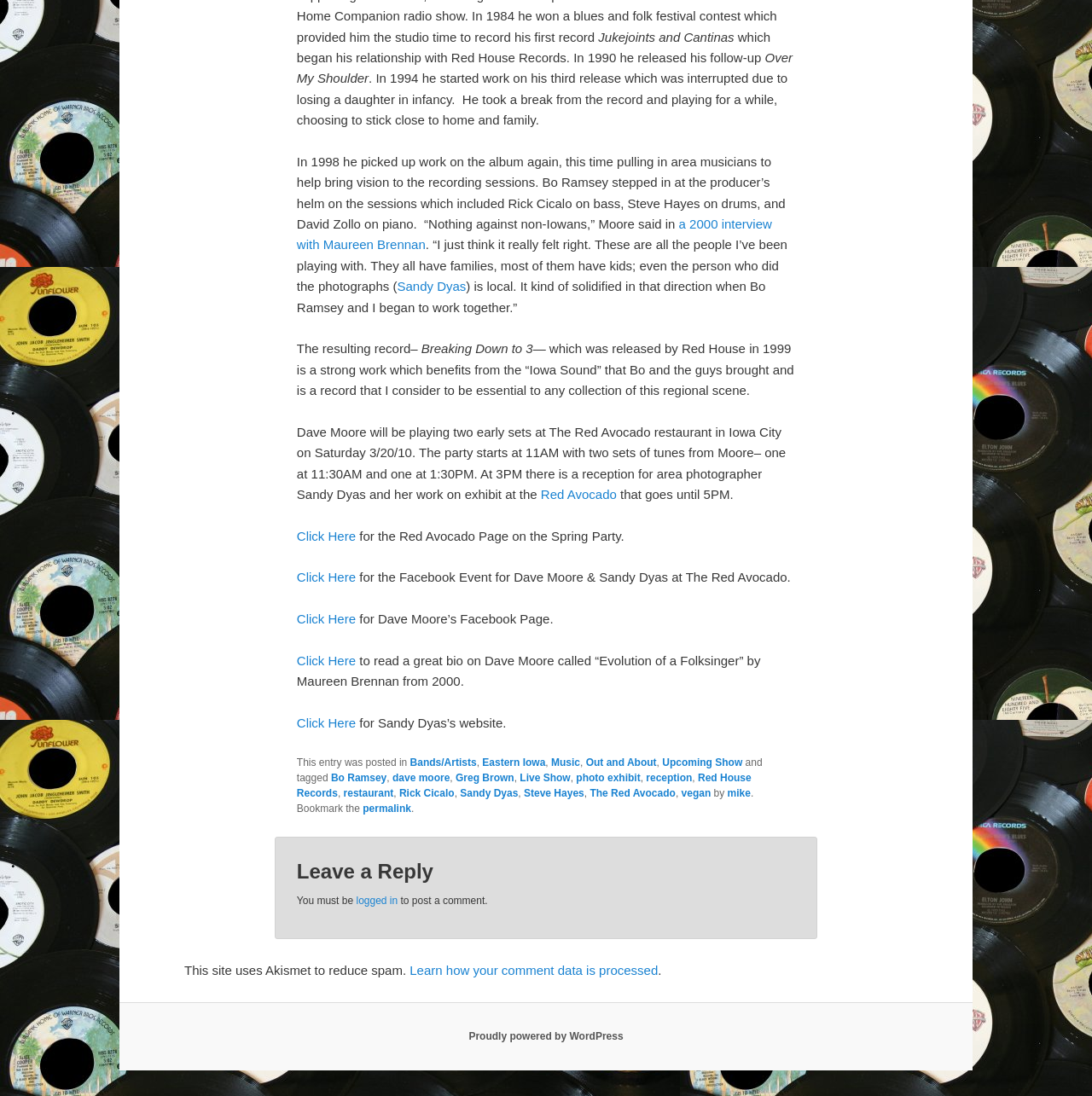Locate the bounding box for the described UI element: "Bands/Artists". Ensure the coordinates are four float numbers between 0 and 1, formatted as [left, top, right, bottom].

[0.375, 0.69, 0.436, 0.701]